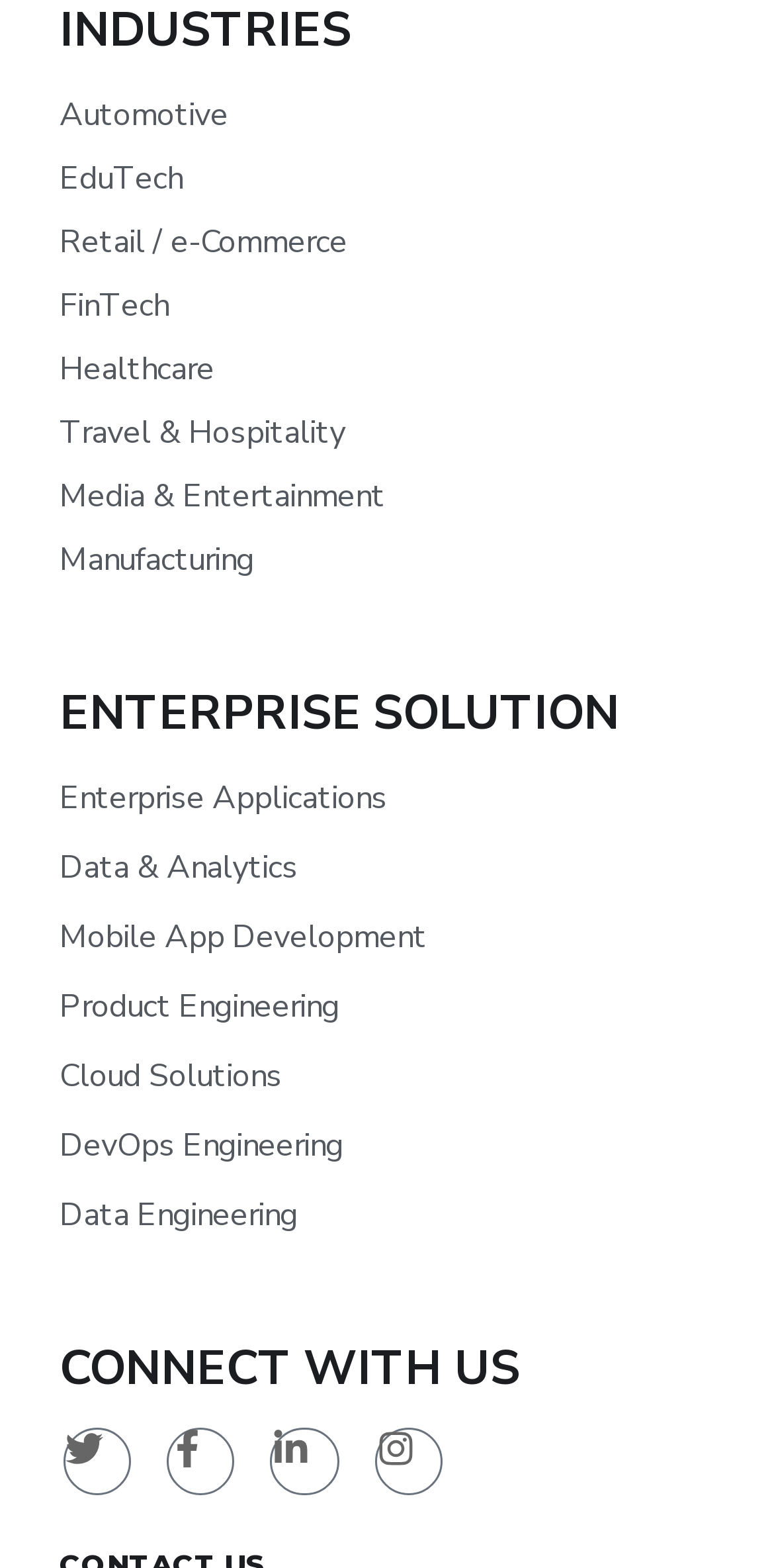Provide your answer in one word or a succinct phrase for the question: 
How many industry categories are listed?

8